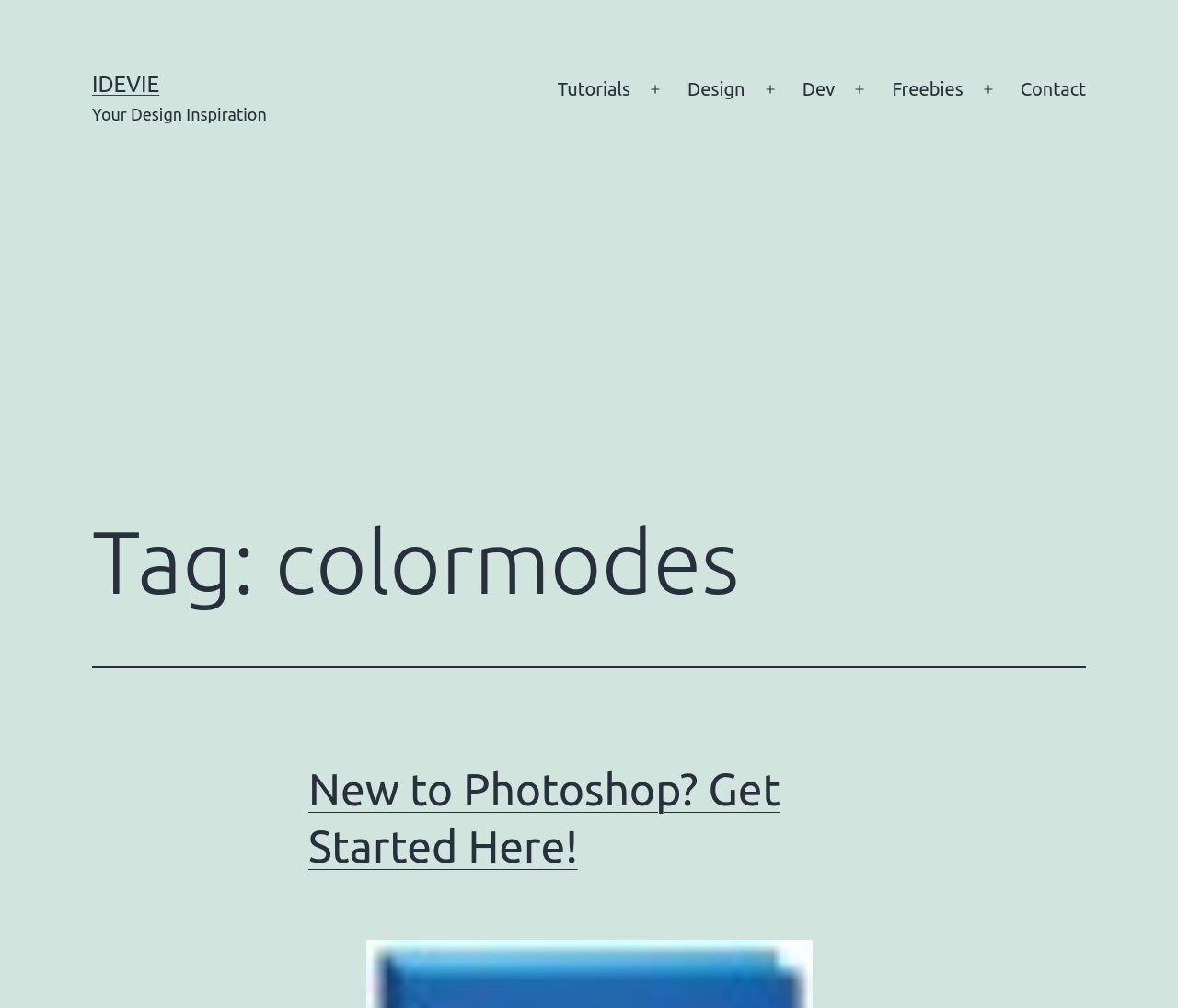Pinpoint the bounding box coordinates of the clickable element to carry out the following instruction: "open Contact."

[0.856, 0.066, 0.932, 0.112]